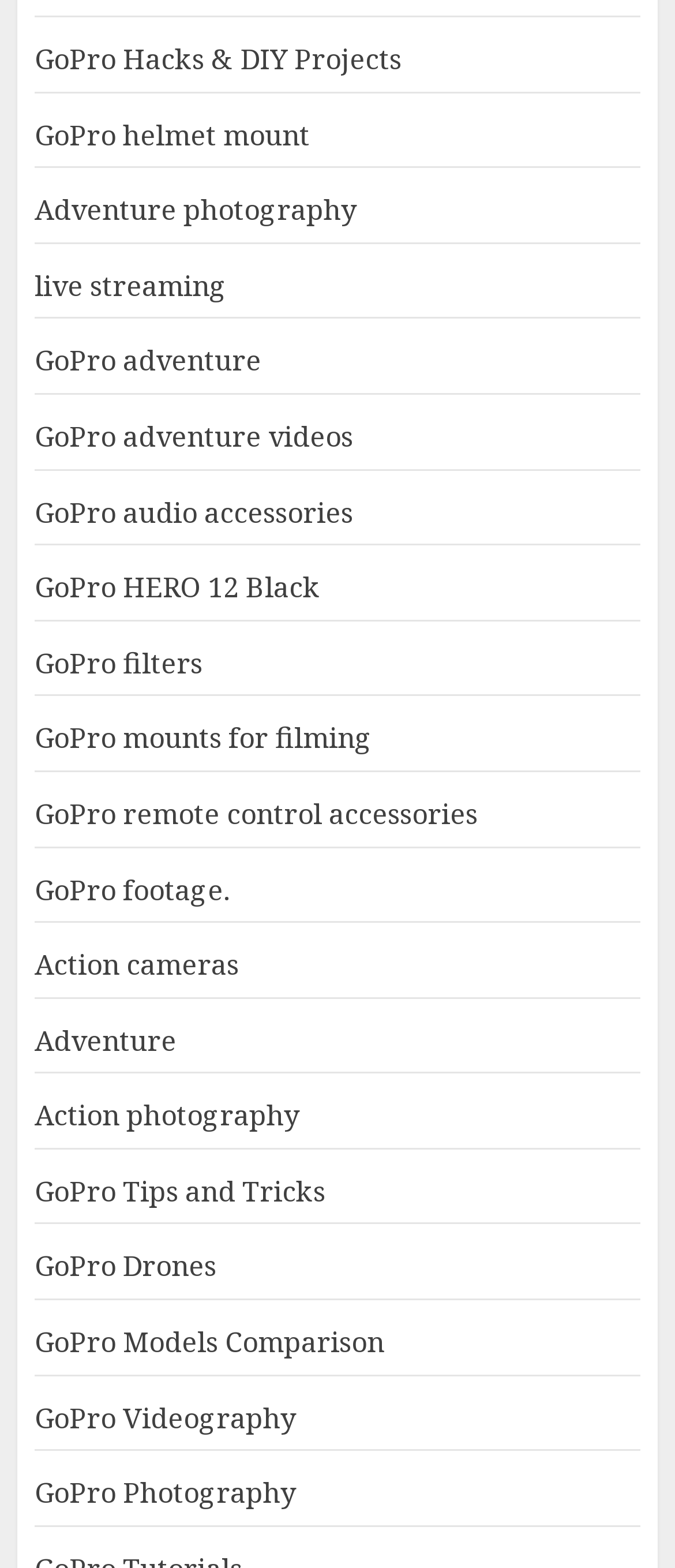Identify the bounding box coordinates for the UI element described as follows: "GoPro Videography". Ensure the coordinates are four float numbers between 0 and 1, formatted as [left, top, right, bottom].

[0.051, 0.892, 0.438, 0.917]